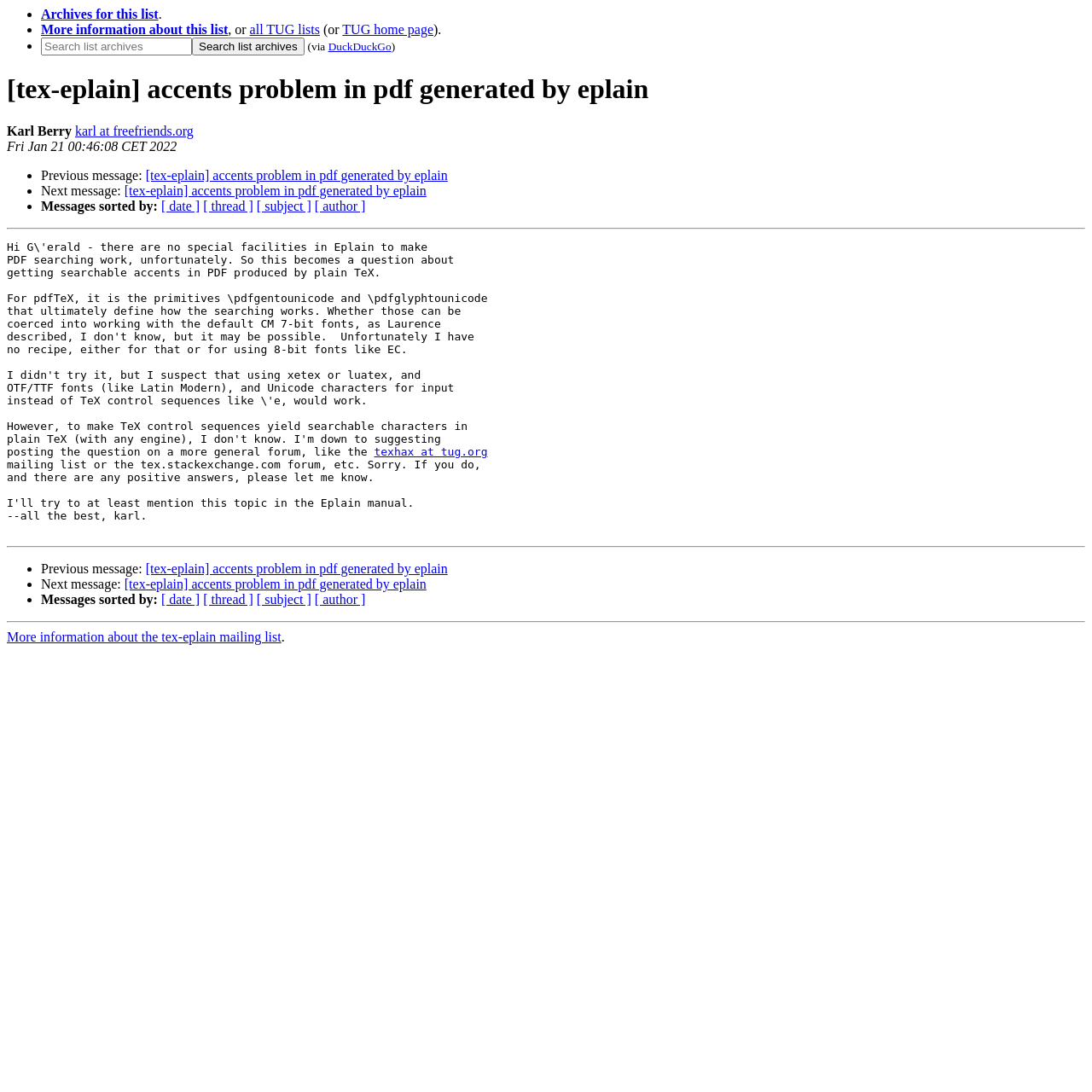Create a detailed description of the webpage's content and layout.

This webpage appears to be a mailing list archive page, specifically for the TeX Users Group. At the top, there is a heading that reads "[tex-eplain] accents problem in pdf generated by eplain" followed by the name "Karl Berry" and an email address "karl at freefriends.org". Below this, there is a timestamp "Fri Jan 21 00:46:08 CET 2022".

On the left side of the page, there are several list markers (•) followed by links and text, including "Archives for this list", "More information about this list", and "TUG home page". There is also a search box with a button labeled "Search list archives" and a link to search via DuckDuckGo.

In the main content area, there are several sections separated by horizontal lines. The first section has links to previous and next messages, as well as options to sort messages by date, thread, subject, or author. The second section appears to be a repeat of the first section, with the same links and options.

At the bottom of the page, there is a link to "More information about the tex-eplain mailing list" followed by a period. Throughout the page, there are several links to other pages and resources, including the TUG home page and the DuckDuckGo search engine.